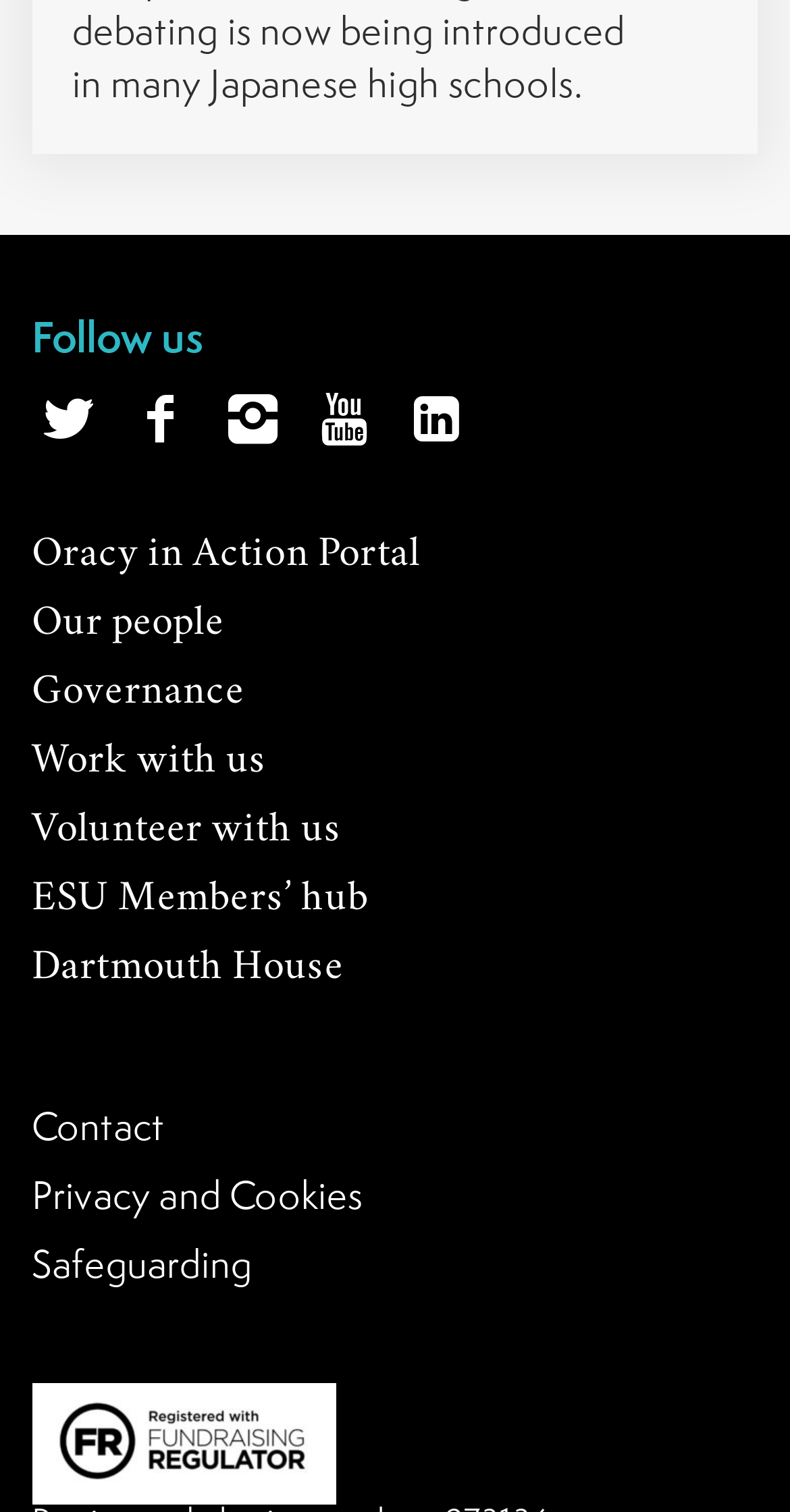Provide a single word or phrase to answer the given question: 
What is the first social media icon?

Facebook